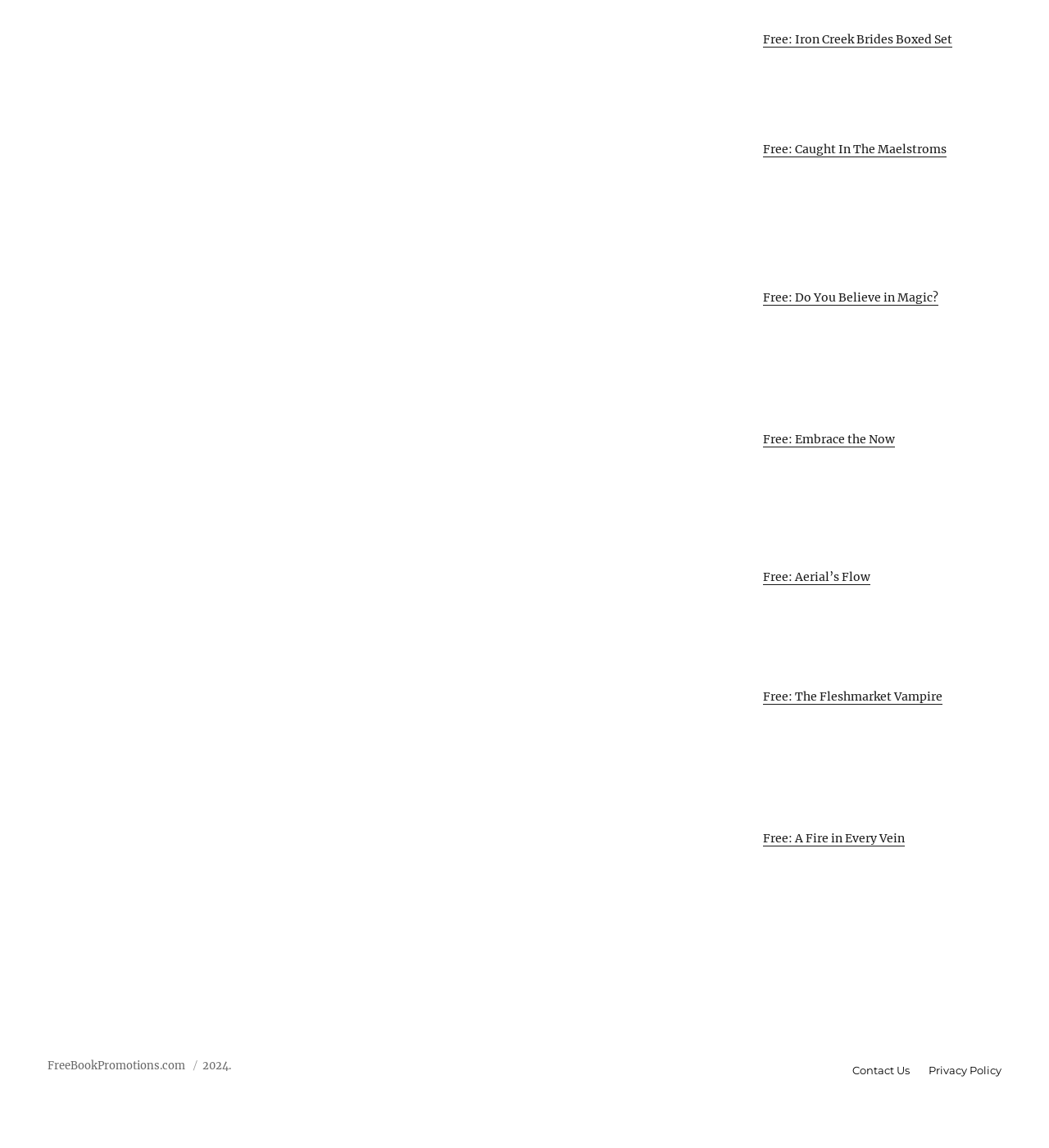Highlight the bounding box of the UI element that corresponds to this description: "Free: Caught In The Maelstroms".

[0.727, 0.124, 0.955, 0.235]